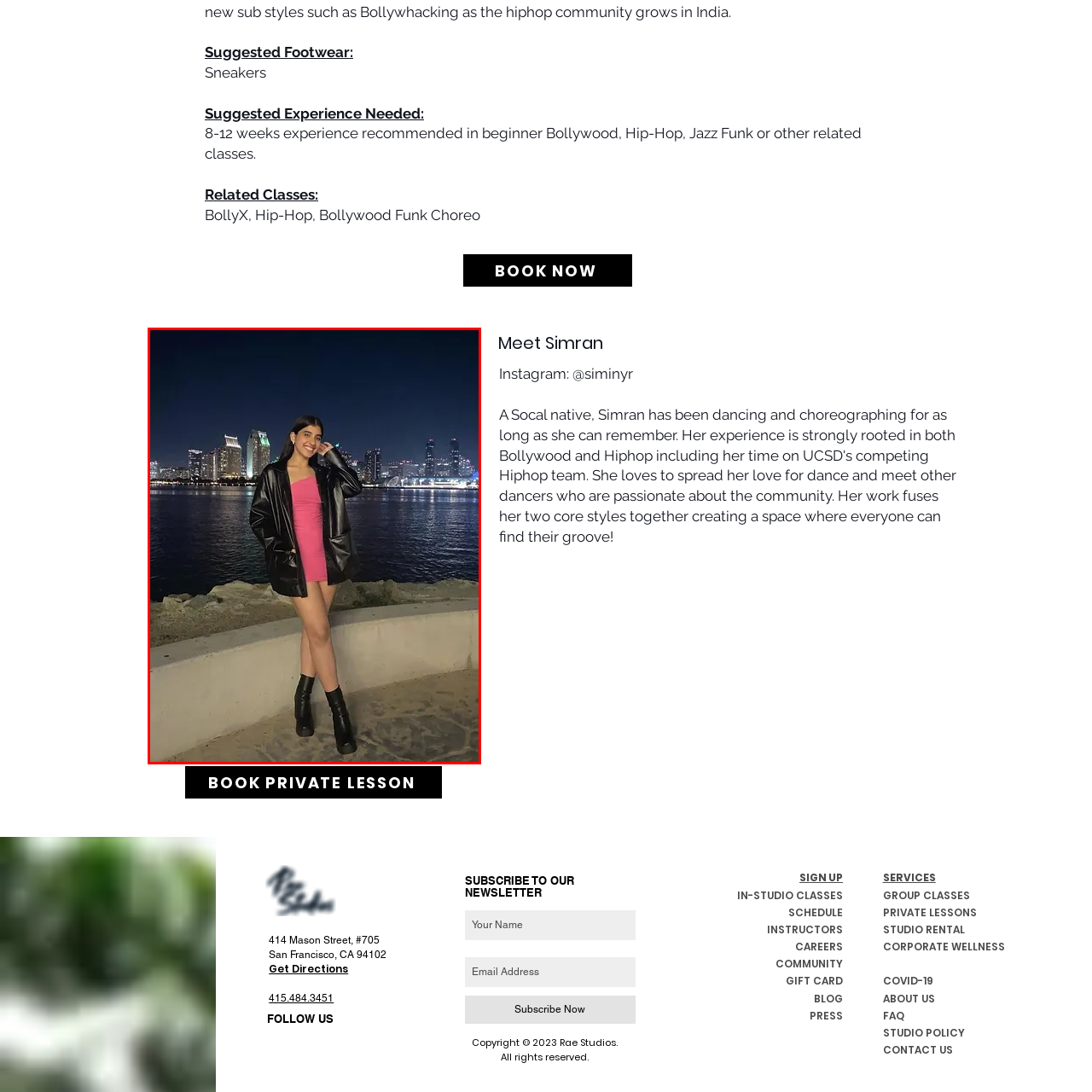Focus on the section marked by the red bounding box and reply with a single word or phrase: What type of jacket is the woman wearing?

Leather